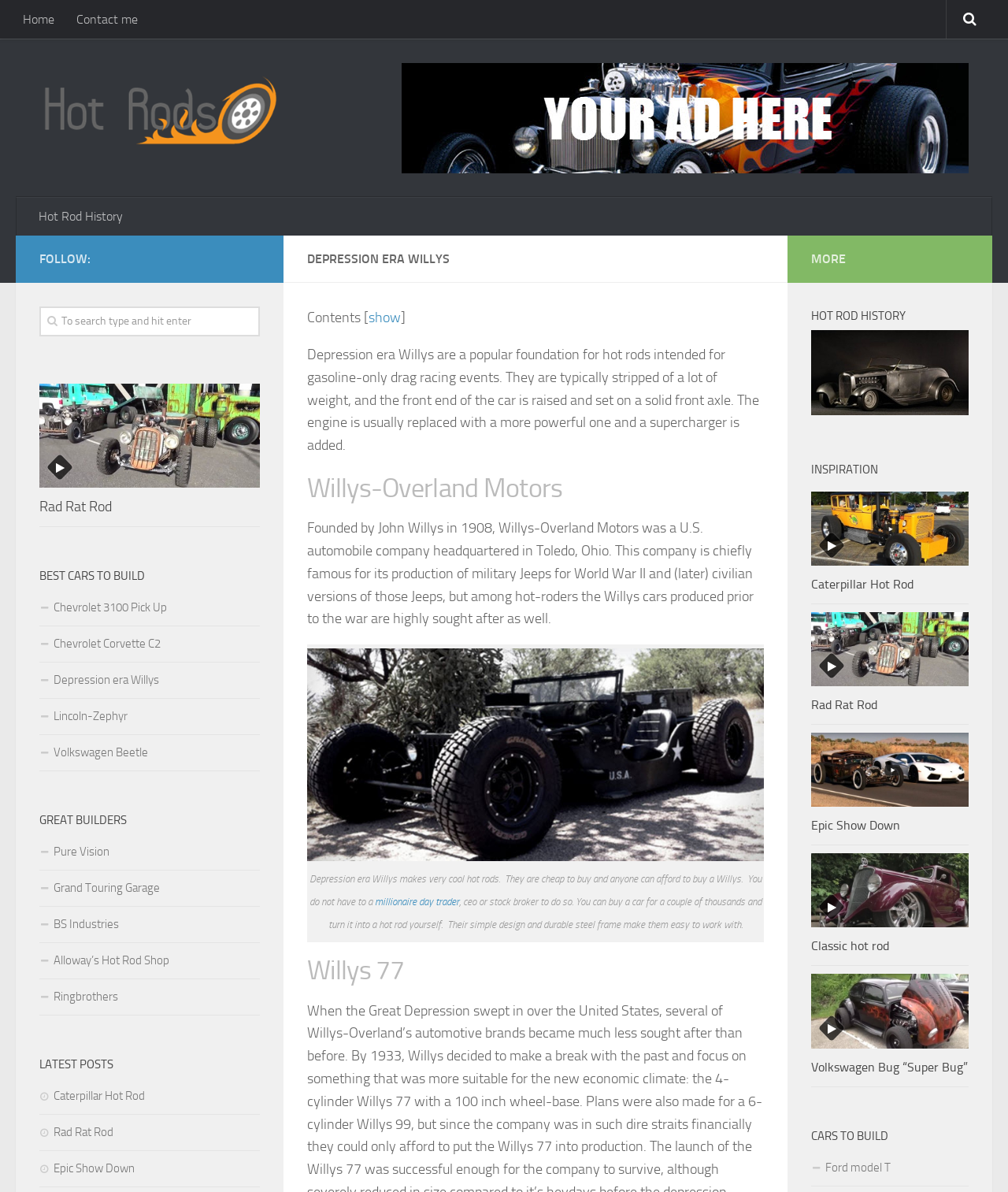Please identify the bounding box coordinates of the element that needs to be clicked to execute the following command: "Read more about 'Depression era Willys'". Provide the bounding box using four float numbers between 0 and 1, formatted as [left, top, right, bottom].

[0.305, 0.21, 0.758, 0.226]